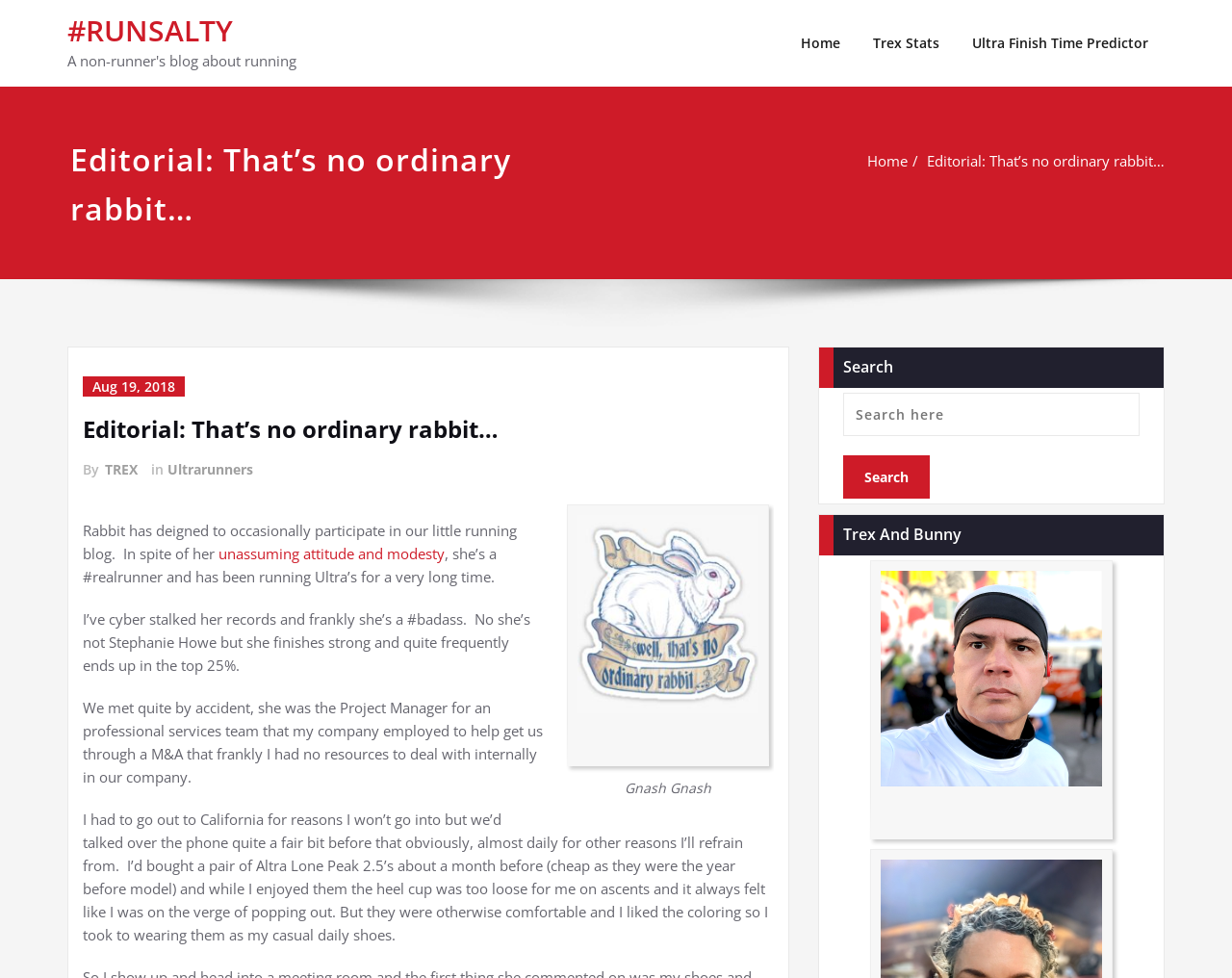Can you show the bounding box coordinates of the region to click on to complete the task described in the instruction: "Read the editorial about the rabbit"?

[0.752, 0.155, 0.945, 0.174]